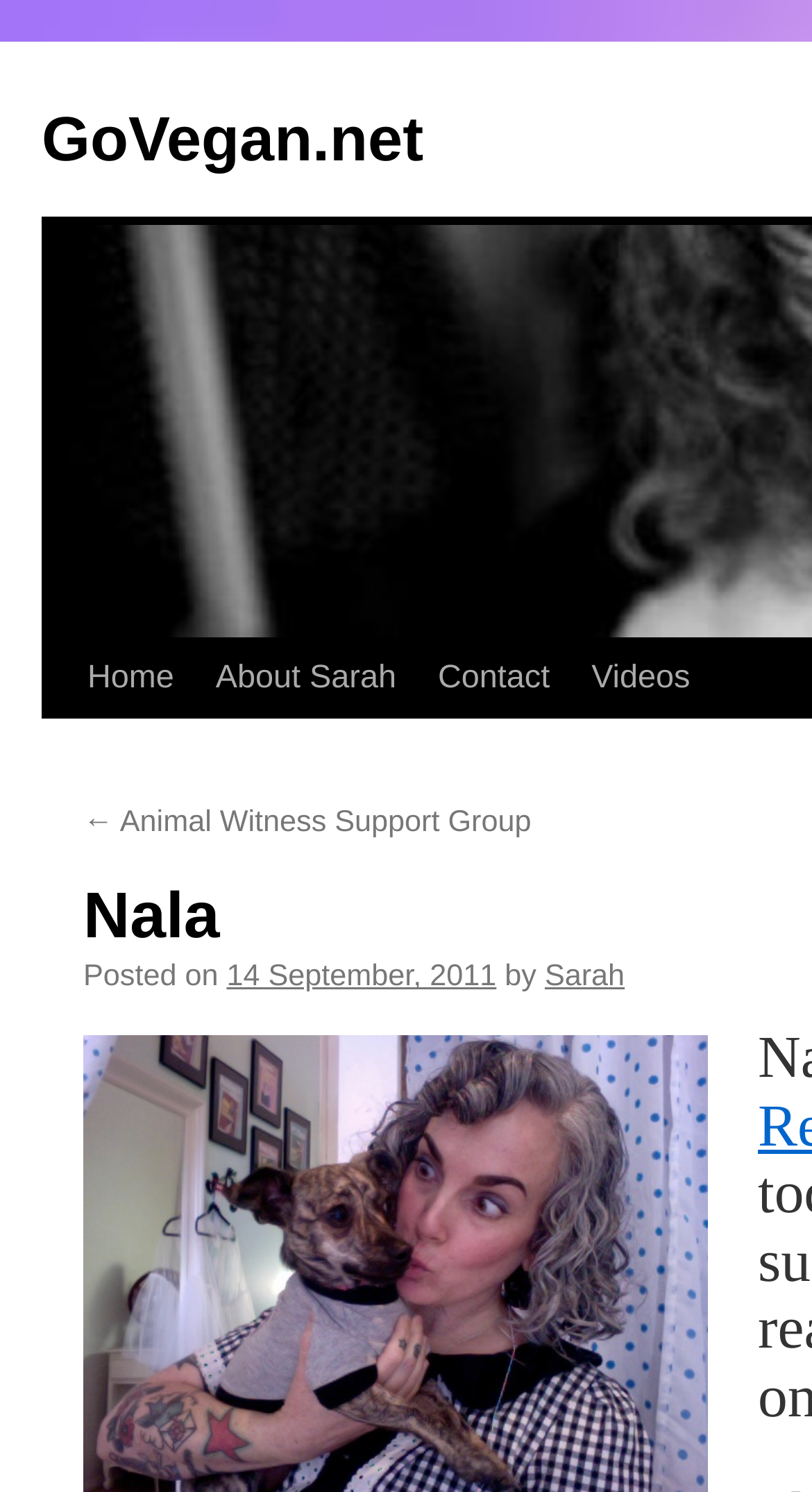Bounding box coordinates are specified in the format (top-left x, top-left y, bottom-right x, bottom-right y). All values are floating point numbers bounded between 0 and 1. Please provide the bounding box coordinate of the region this sentence describes: Amber Bytner

None